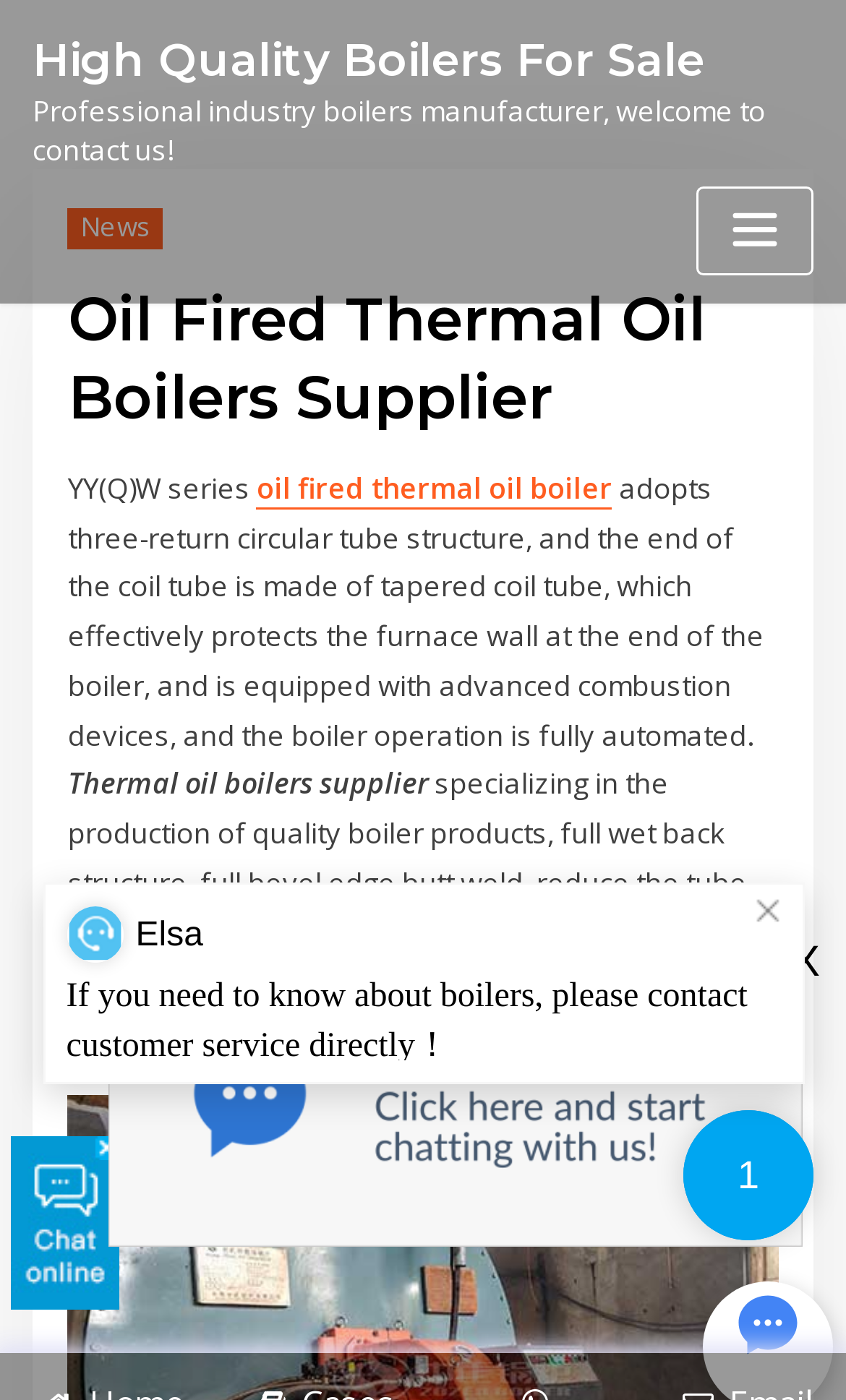Given the content of the image, can you provide a detailed answer to the question?
What is the benefit of the full wet back structure in the boiler?

The full wet back structure in the boiler reduces the tube plate temperature, which helps prevent cracking, as explained in the text on the webpage.